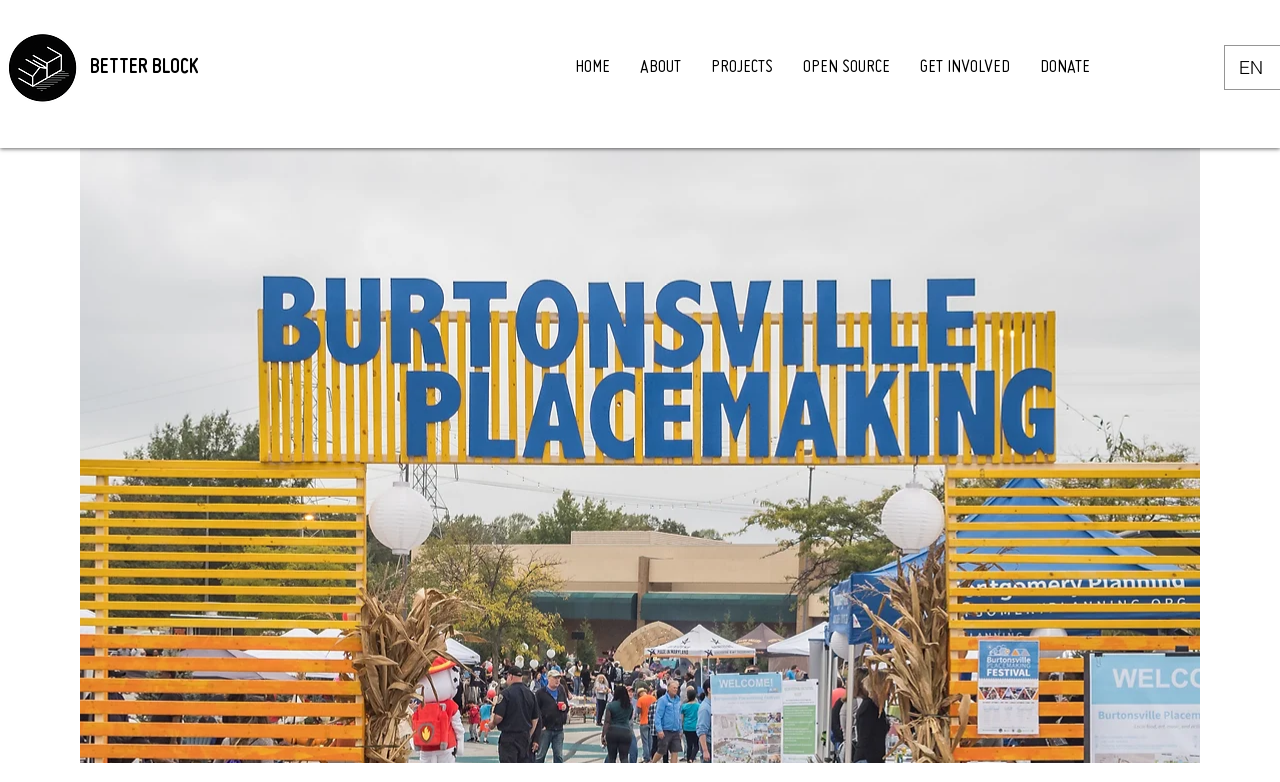How many language options are available?
We need a detailed and exhaustive answer to the question. Please elaborate.

I noticed that there is only one language option, 'EN', located at the top-right corner of the webpage, indicating that only one language is available.